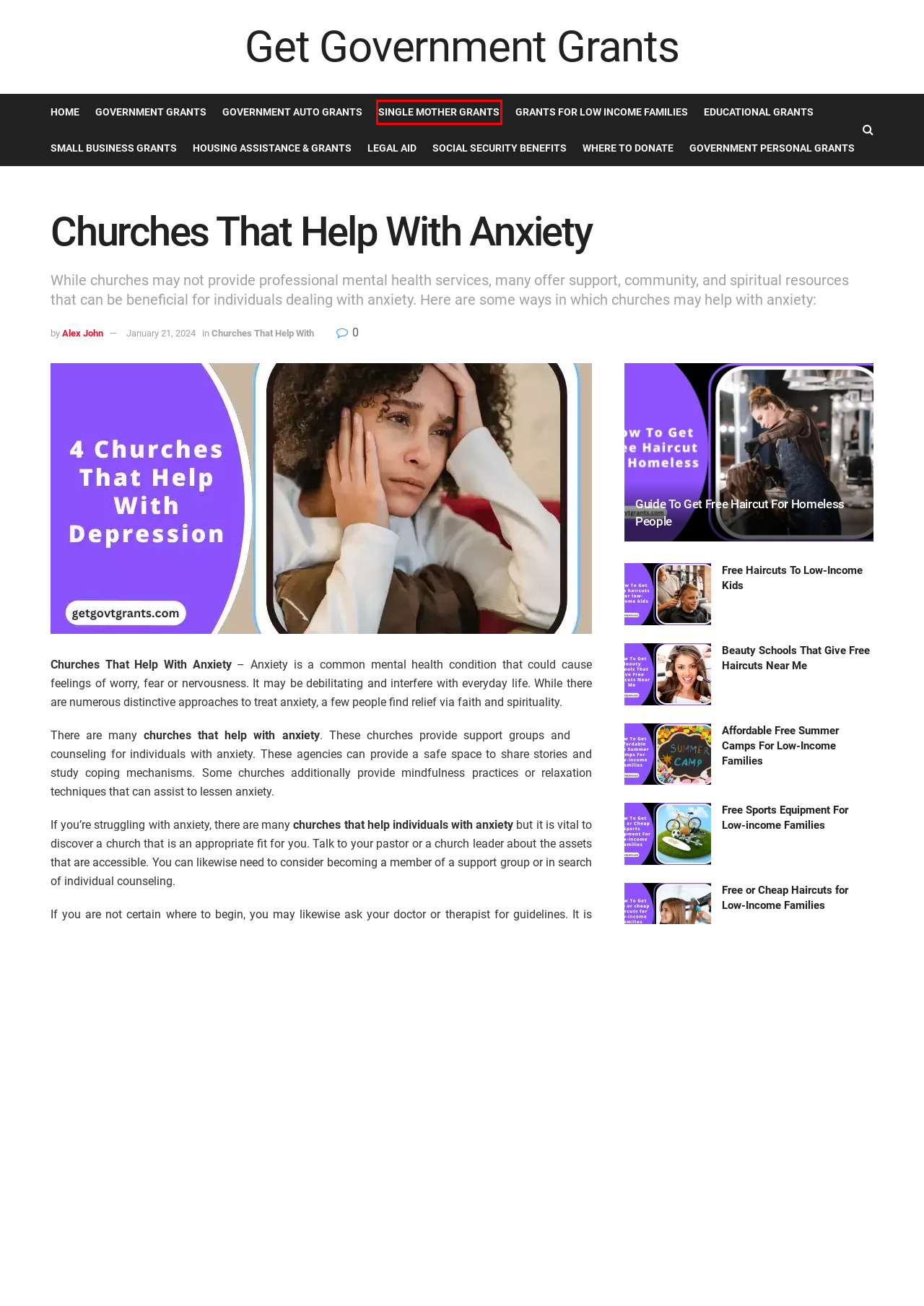You are looking at a webpage screenshot with a red bounding box around an element. Pick the description that best matches the new webpage after interacting with the element in the red bounding box. The possible descriptions are:
A. Disability Grants for Disabled - Get Government Grants
B. Educational Grants Archives - Get Government Grants
C. Single Mother Grants Archives - Get Government Grants
D. 5 Churches that help with drug addiction 2024
E. Free or Cheap Haircuts for Low-Income Families 2024
F. Churches That Help With - Get Government Grants
G. Guide To Get Free Haircut For Homeless People 2024
H. Alex John, Author at Get Government Grants

C